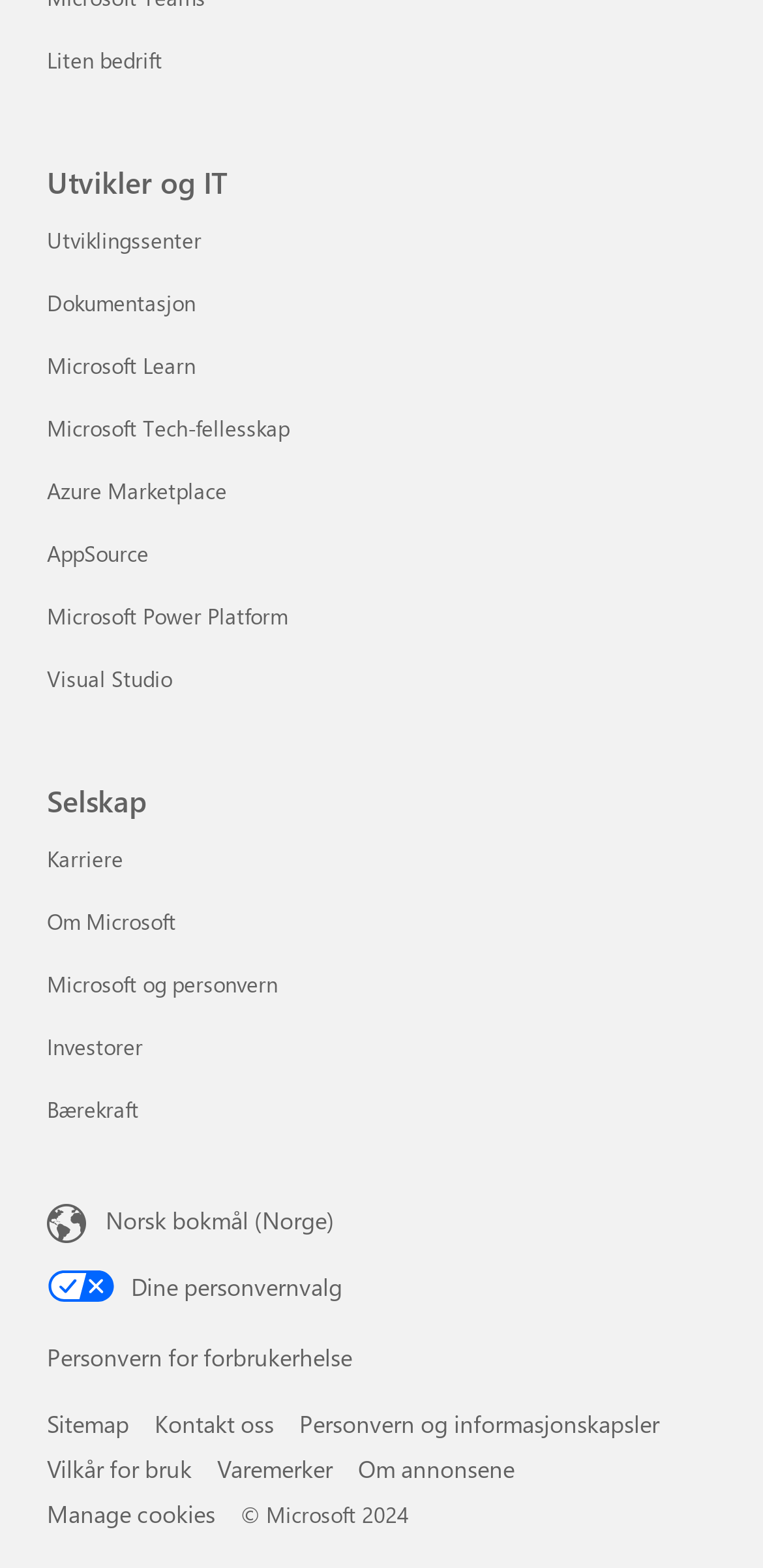Find the bounding box coordinates of the clickable area that will achieve the following instruction: "View career opportunities".

[0.062, 0.538, 0.162, 0.557]